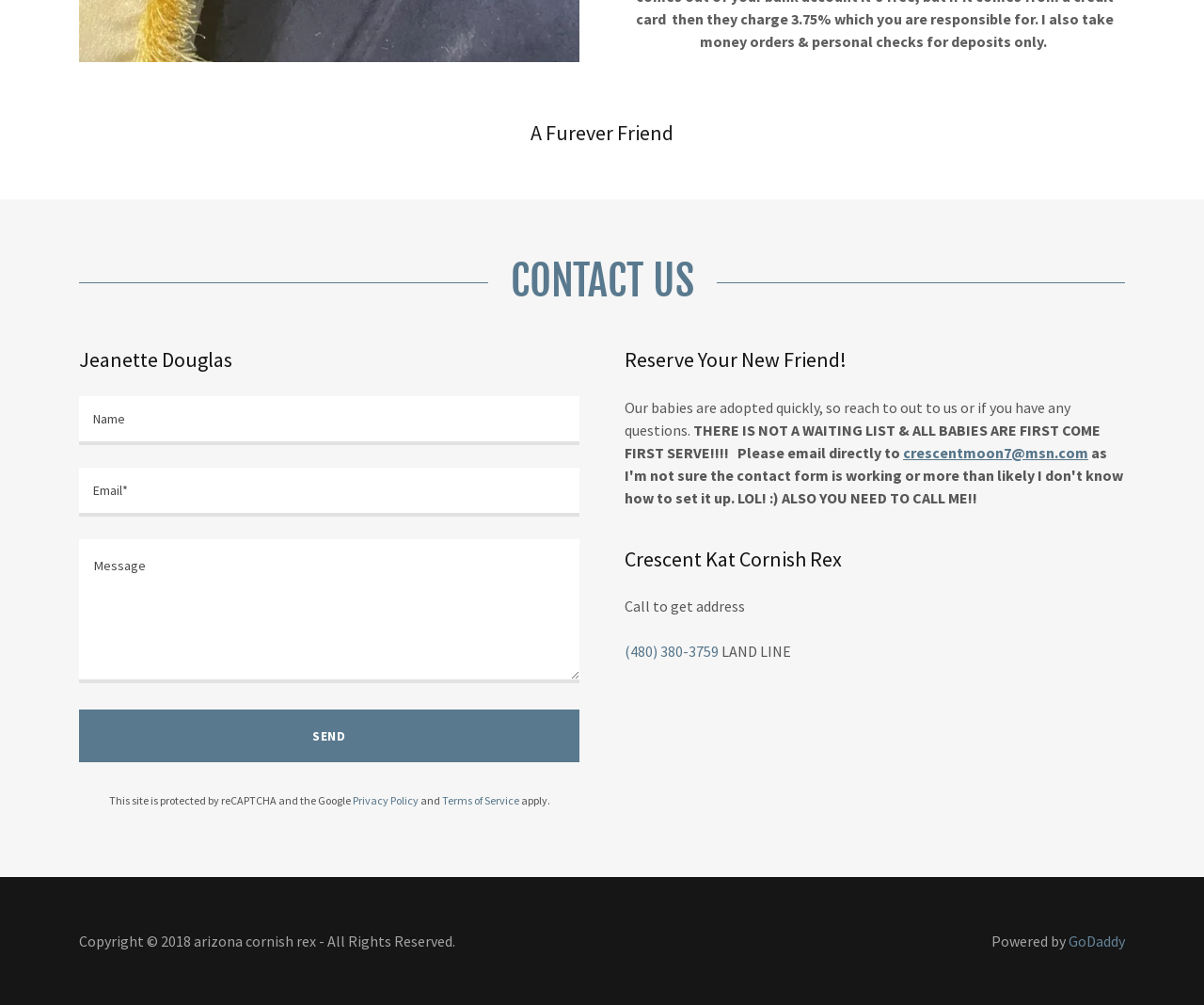Reply to the question with a single word or phrase:
What is the name of the contact person?

Jeanette Douglas